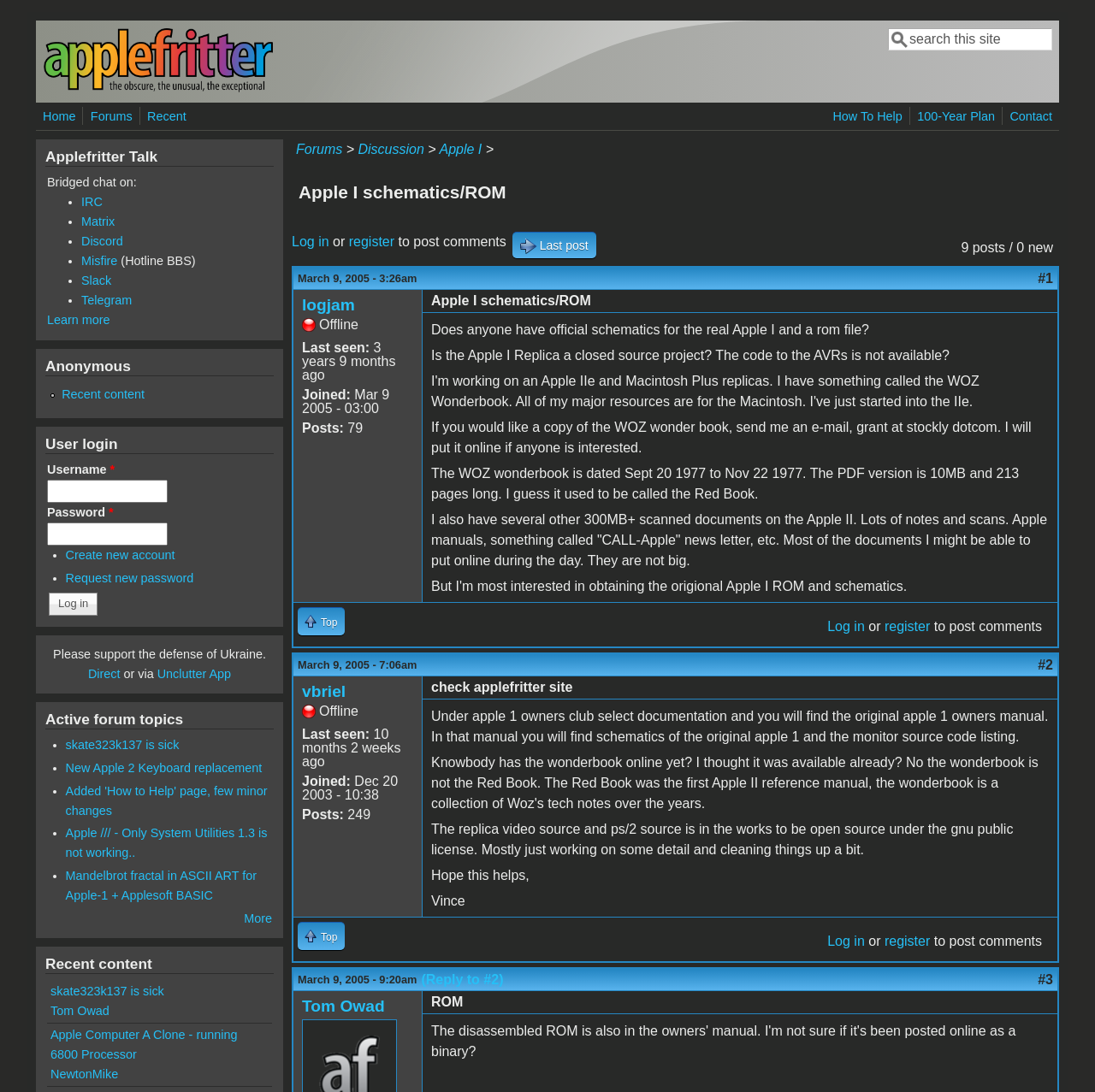How many links are there on the webpage?
Please provide a single word or phrase in response based on the screenshot.

24